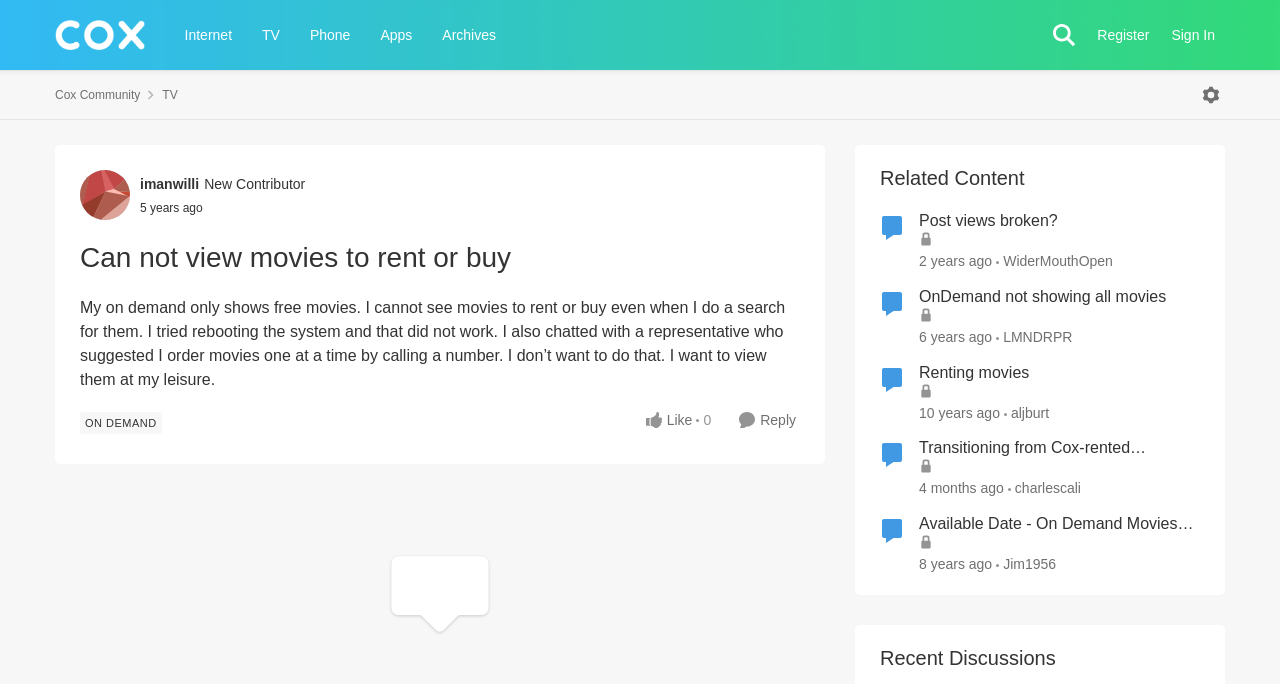Determine the bounding box coordinates for the clickable element to execute this instruction: "Click the 'Like' button". Provide the coordinates as four float numbers between 0 and 1, i.e., [left, top, right, bottom].

[0.501, 0.596, 0.544, 0.635]